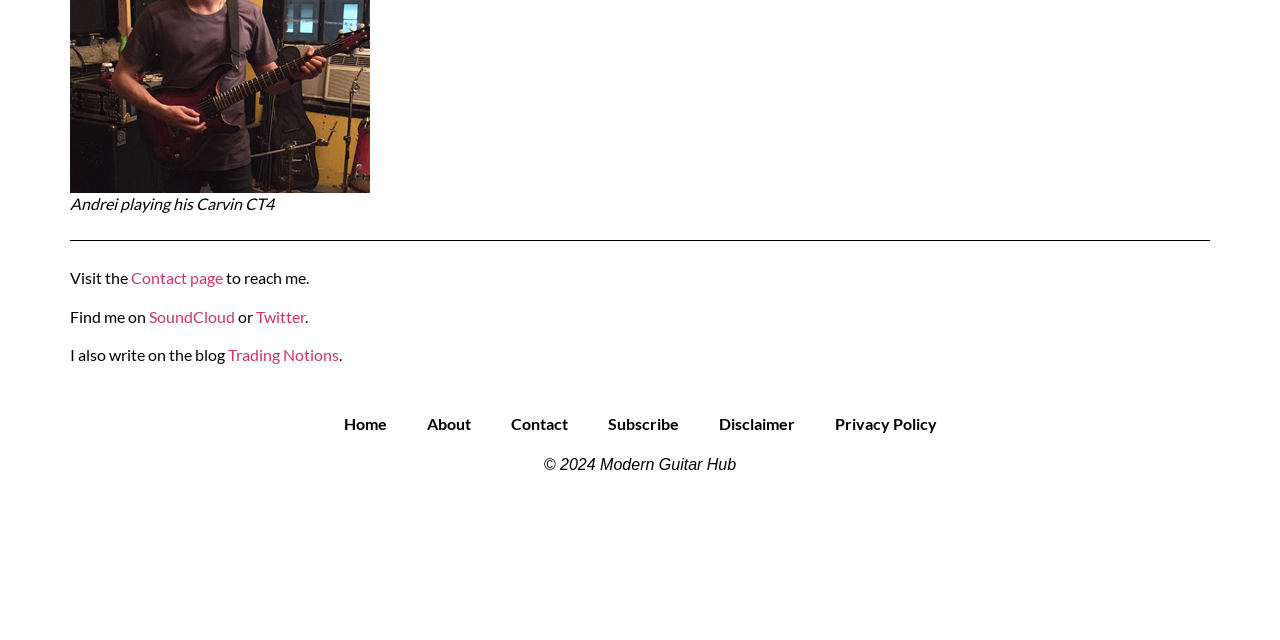Locate the bounding box coordinates of the UI element described by: "Trading Notions". Provide the coordinates as four float numbers between 0 and 1, formatted as [left, top, right, bottom].

[0.178, 0.539, 0.265, 0.569]